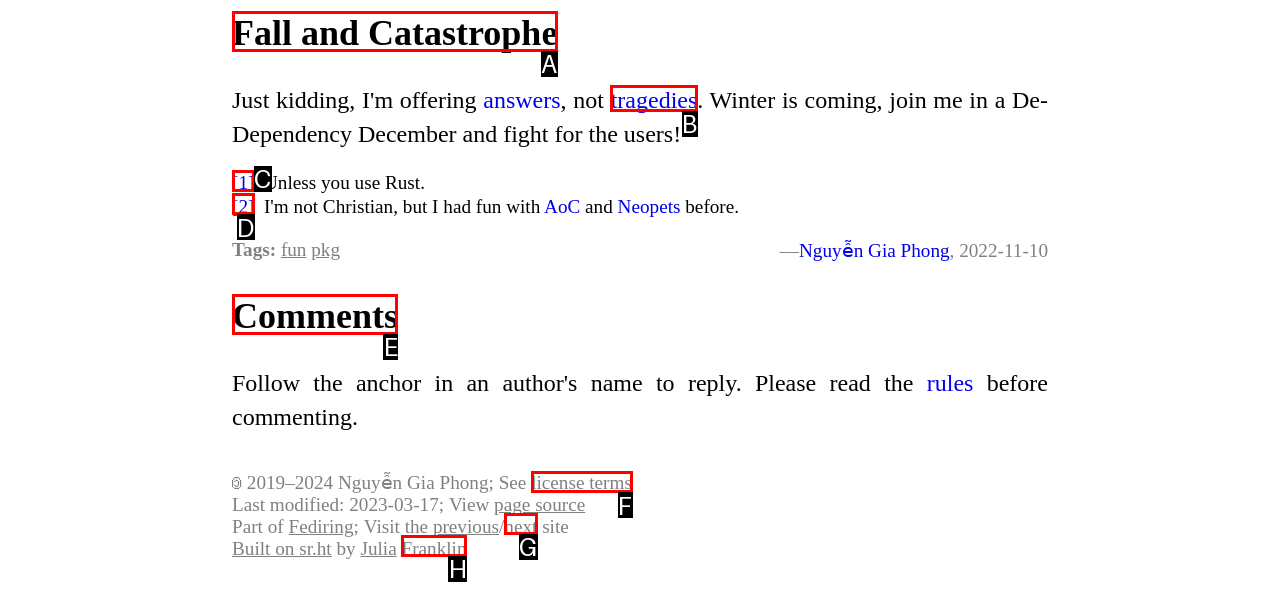To complete the task: Check 'license terms', select the appropriate UI element to click. Respond with the letter of the correct option from the given choices.

F